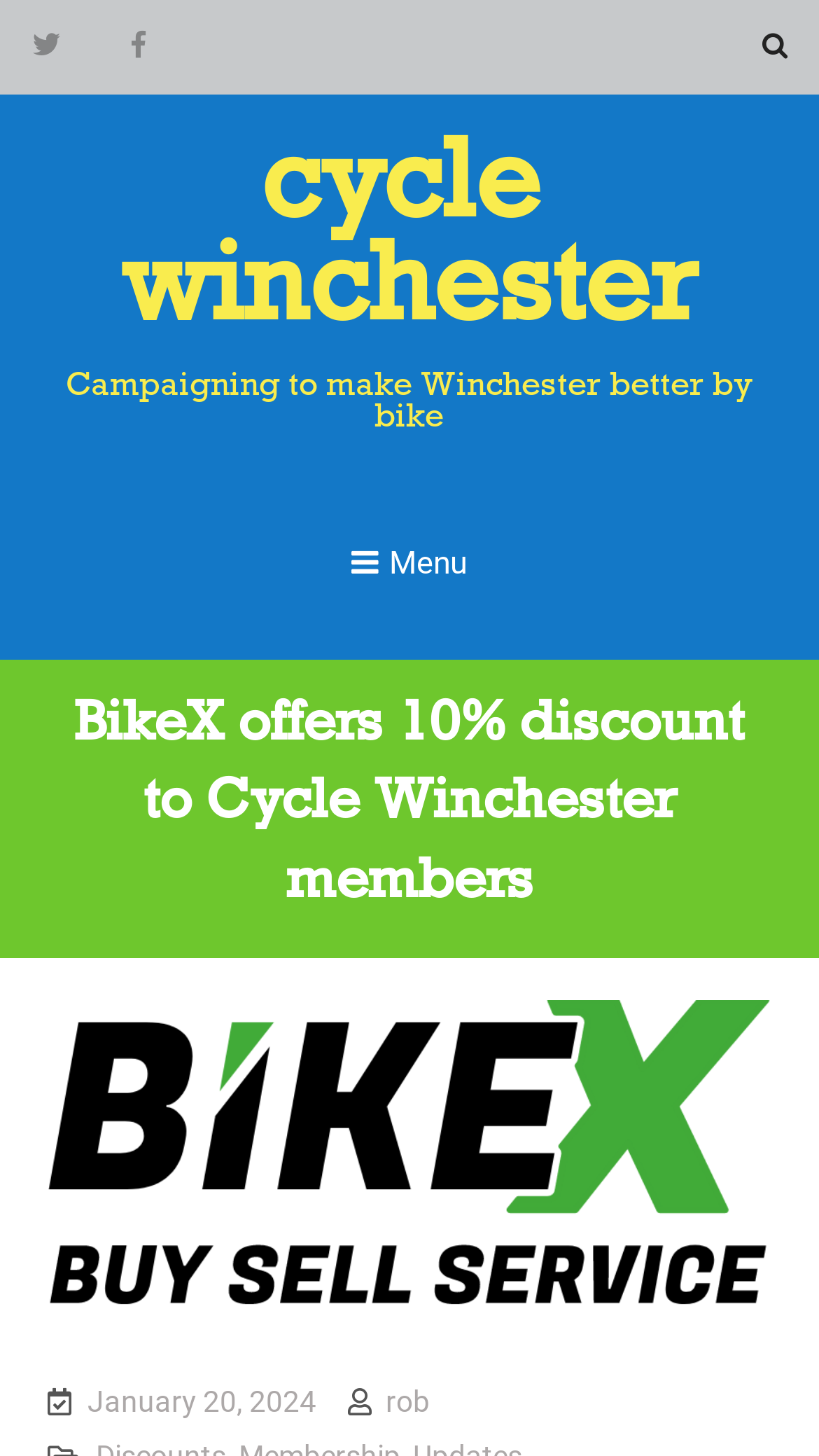What is the name of the author of the article?
Please answer the question with as much detail and depth as you can.

The name of the author of the article is 'rob', which is linked to the text 'rob' and appears to be the author's name or username.